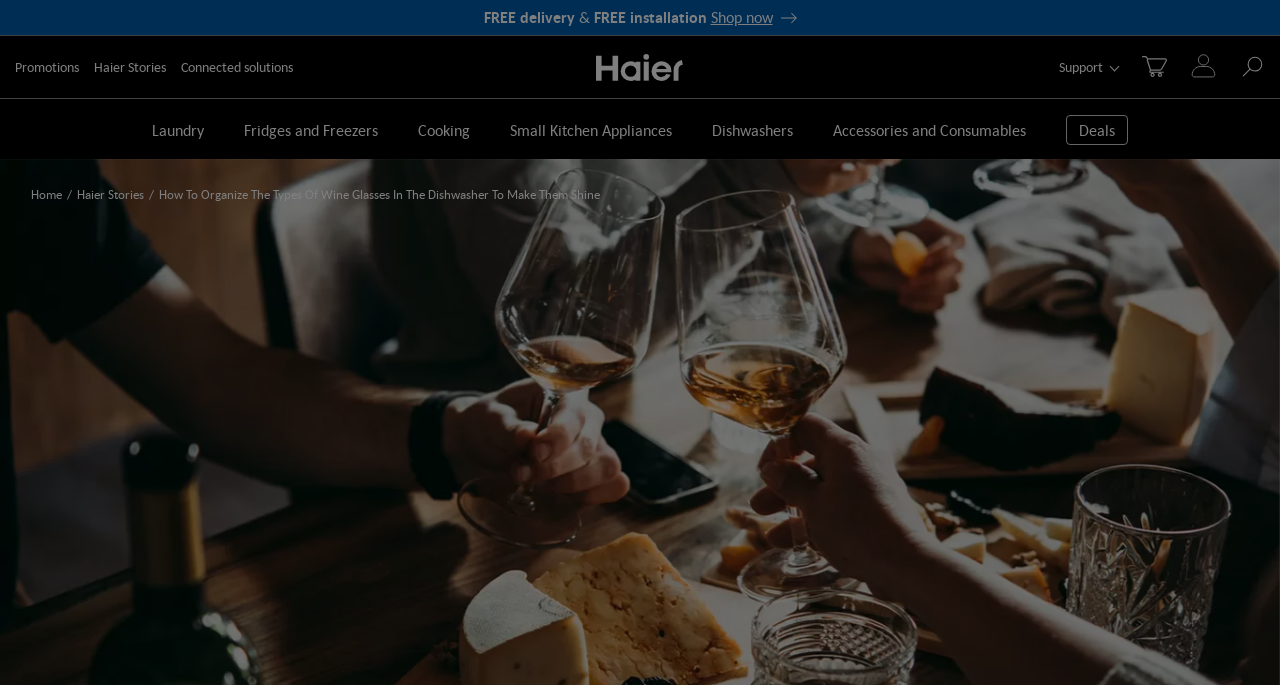Determine the bounding box coordinates for the element that should be clicked to follow this instruction: "Search for something". The coordinates should be given as four float numbers between 0 and 1, in the format [left, top, right, bottom].

[0.969, 0.079, 0.988, 0.116]